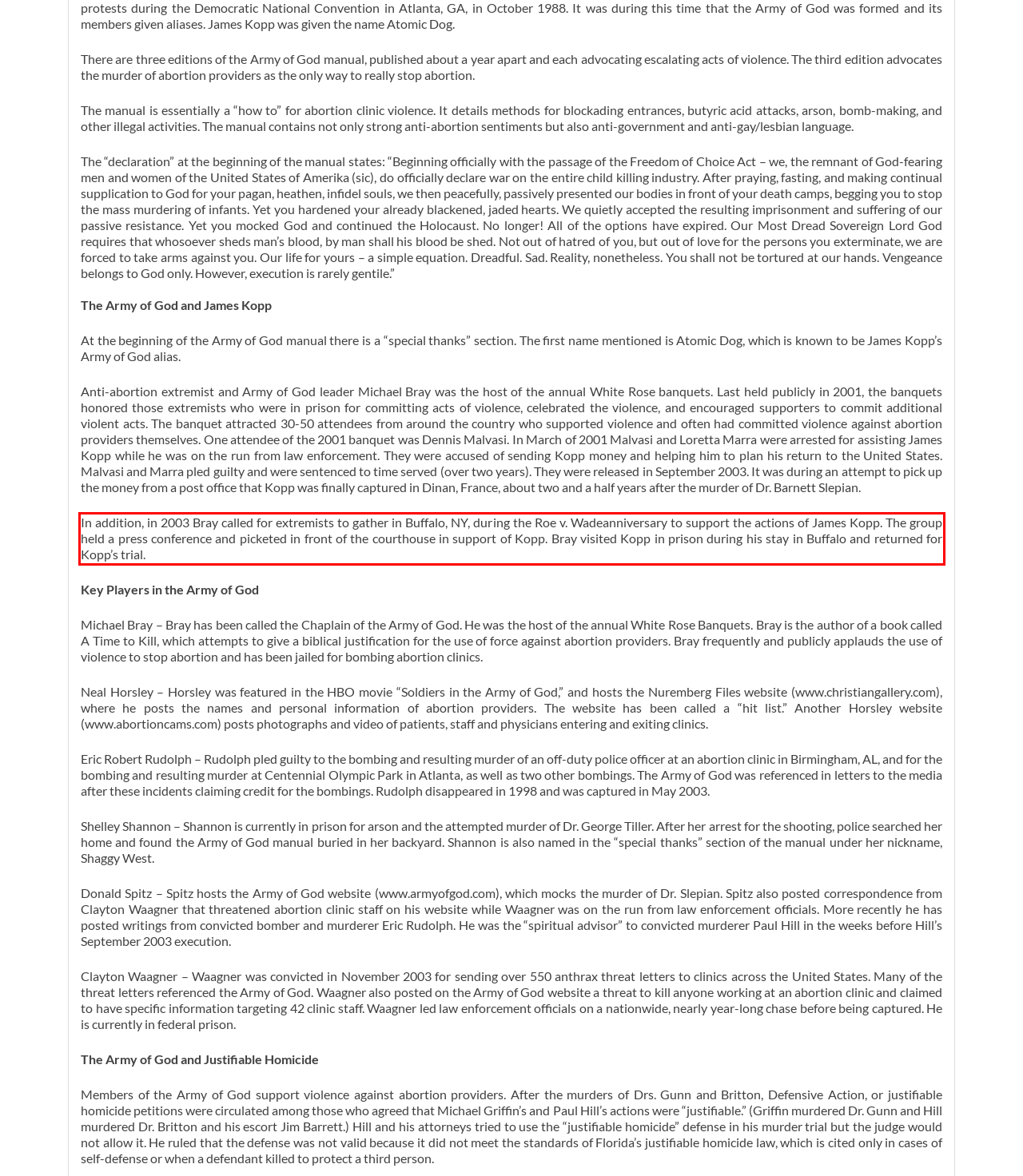Given a webpage screenshot, identify the text inside the red bounding box using OCR and extract it.

In addition, in 2003 Bray called for extremists to gather in Buffalo, NY, during the Roe v. Wadeanniversary to support the actions of James Kopp. The group held a press conference and picketed in front of the courthouse in support of Kopp. Bray visited Kopp in prison during his stay in Buffalo and returned for Kopp’s trial.